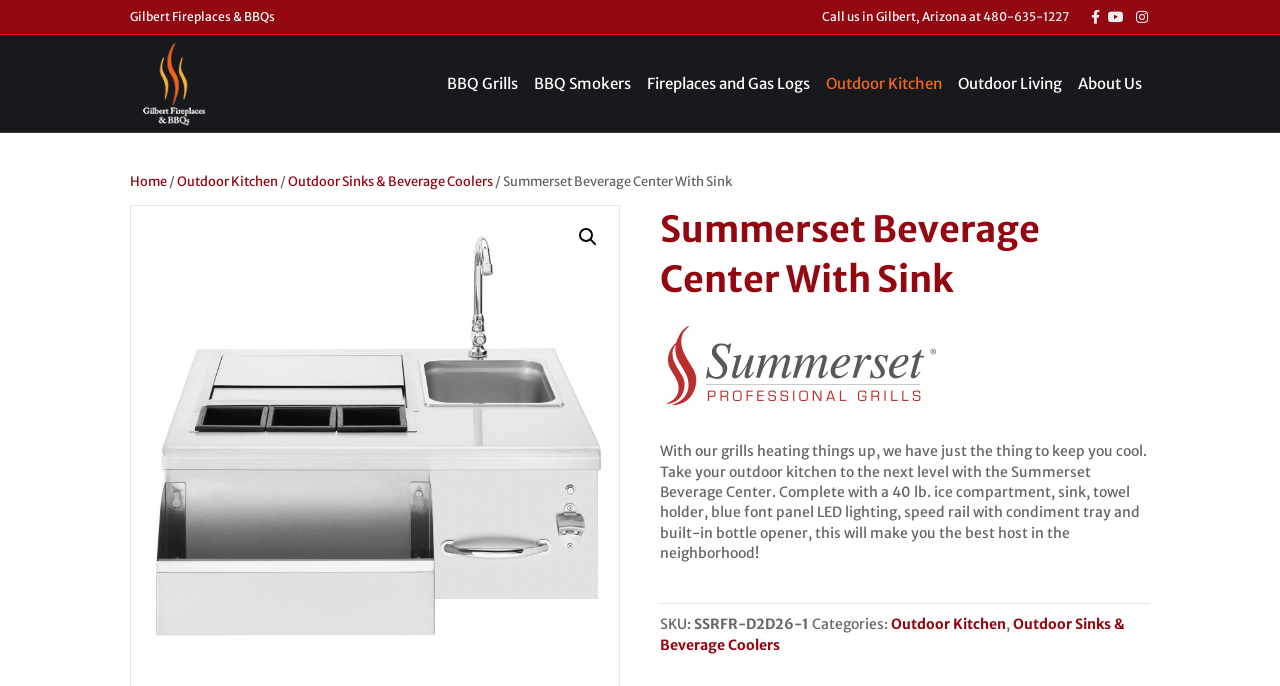Find the UI element described as: "480-635-1227" and predict its bounding box coordinates. Ensure the coordinates are four float numbers between 0 and 1, [left, top, right, bottom].

[0.768, 0.013, 0.835, 0.035]